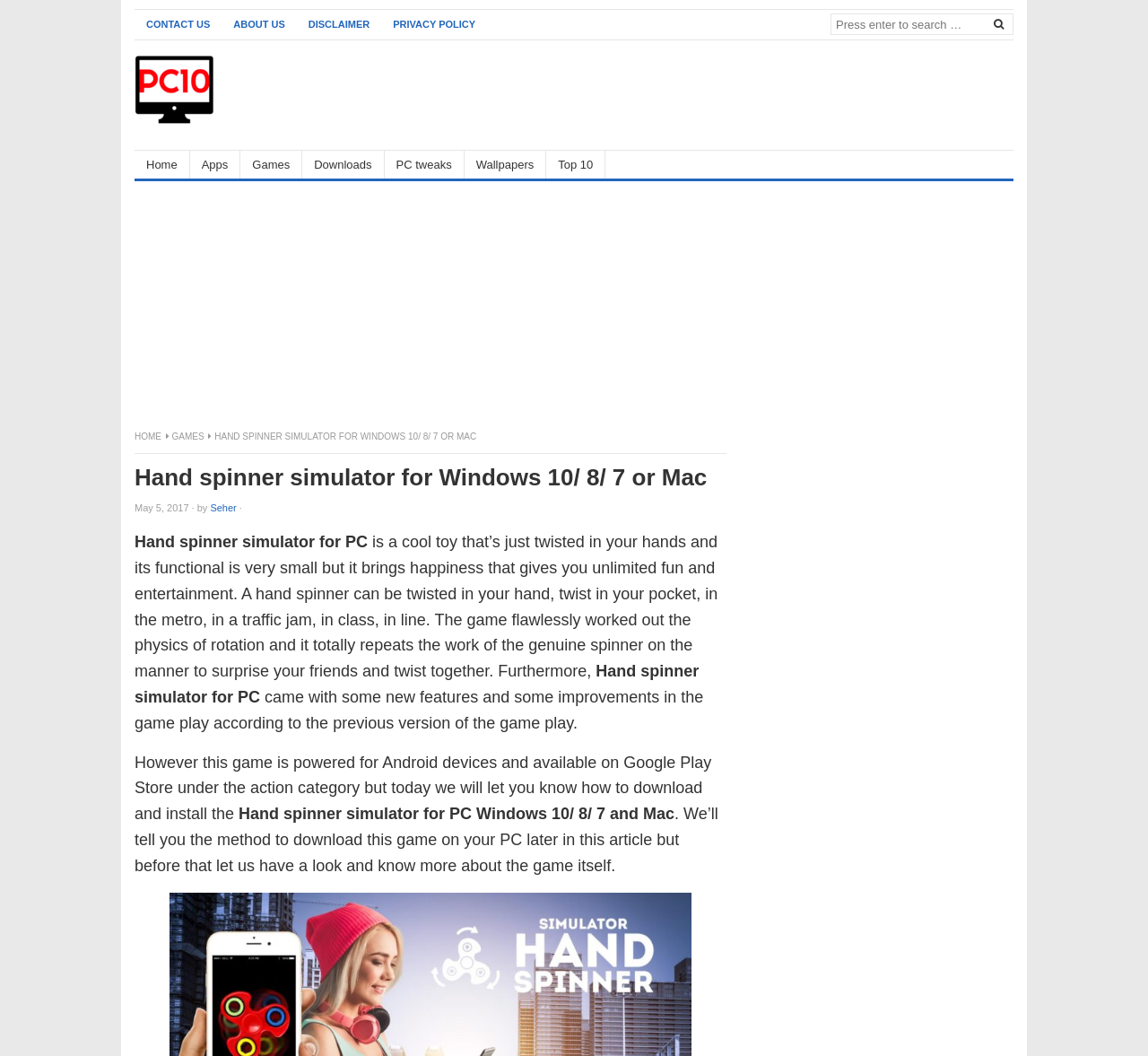Mark the bounding box of the element that matches the following description: "Games".

[0.21, 0.143, 0.263, 0.169]